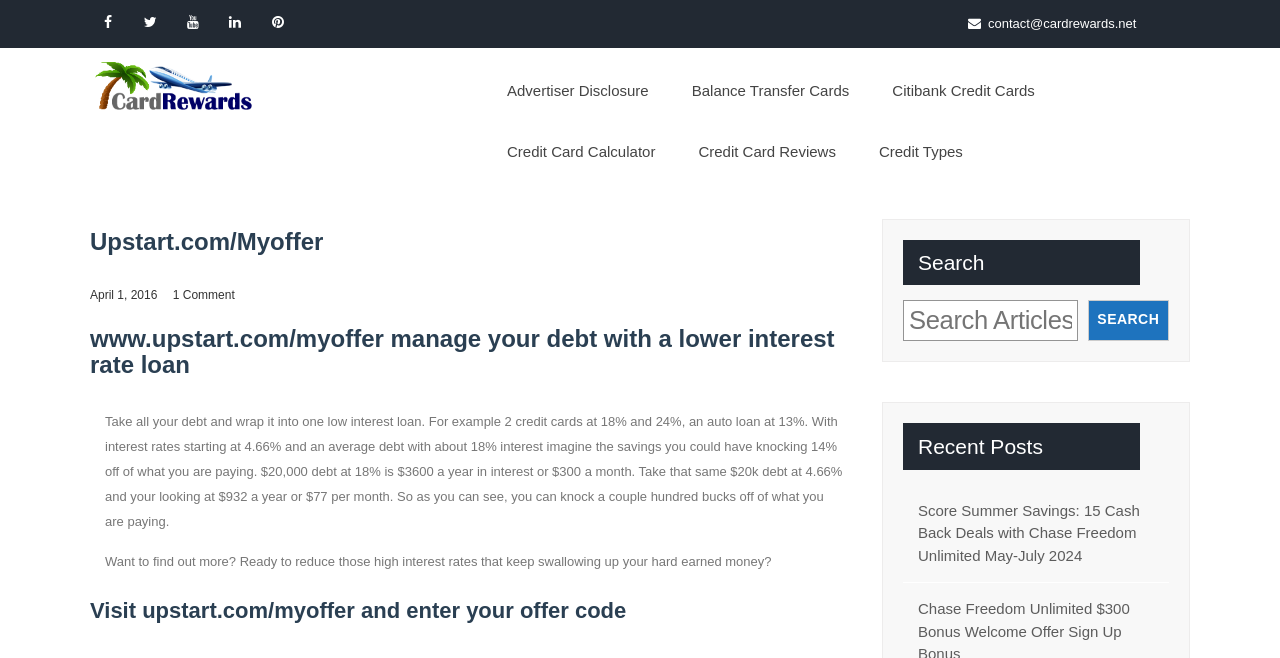What is the topic of the recent post?
Analyze the image and provide a thorough answer to the question.

The recent post section is located in the bottom right corner of the webpage, and it lists a recent article titled 'Score Summer Savings: 15 Cash Back Deals with Chase Freedom Unlimited May-July 2024'. This suggests that the topic of the recent post is related to cash back deals and credit cards.